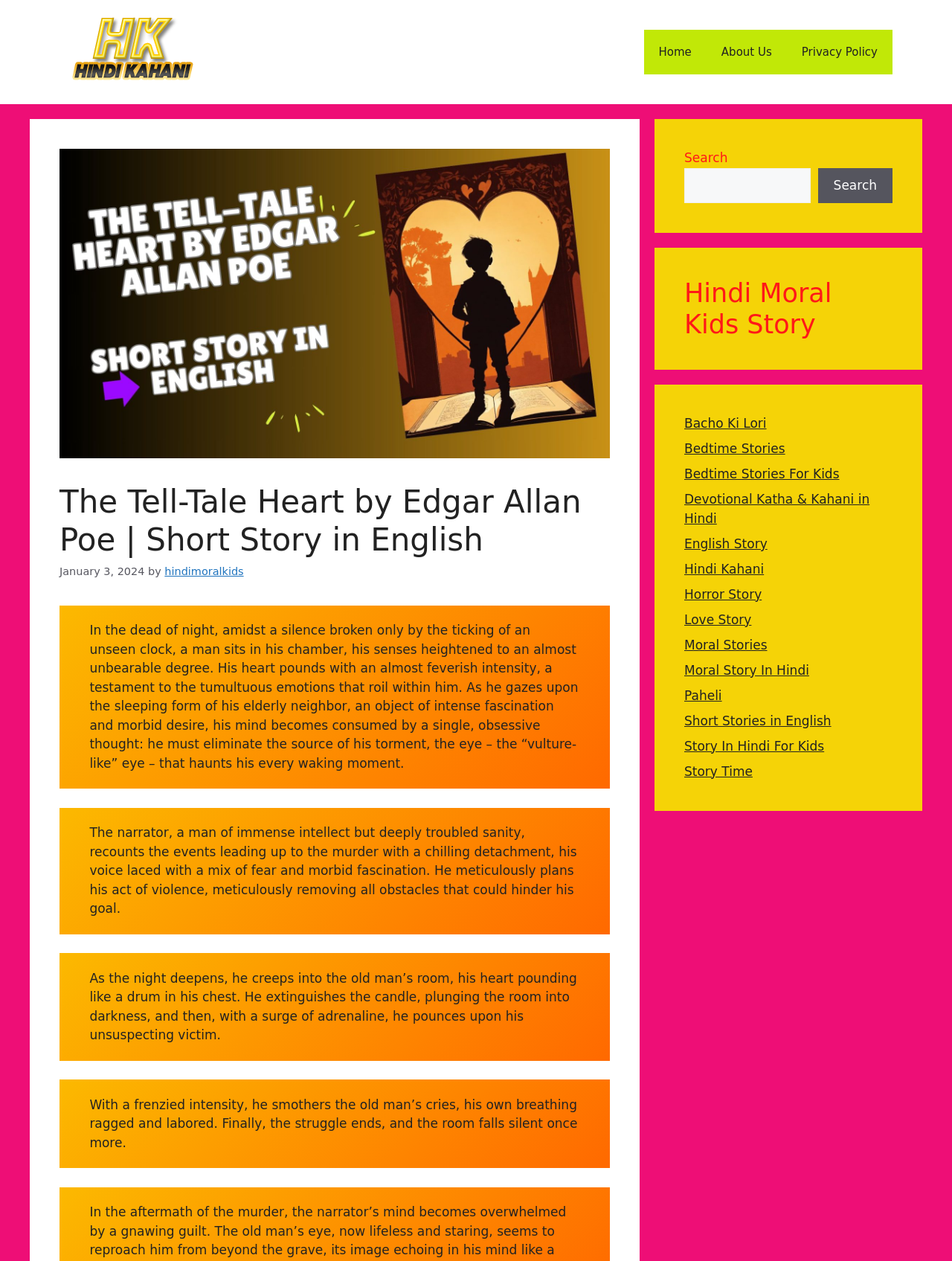Find the bounding box of the element with the following description: "alt="Hindi Moral Kids Story"". The coordinates must be four float numbers between 0 and 1, formatted as [left, top, right, bottom].

[0.062, 0.035, 0.219, 0.047]